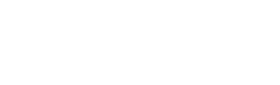Why is simulcasting important for broadcasters?
Kindly answer the question with as much detail as you can.

As stated in the caption, simulcasting has become increasingly important for broadcasters aiming to maximize viewer engagement in a competitive digital landscape, enabling them to reach a wider audience by streaming to various websites and social media platforms at once.